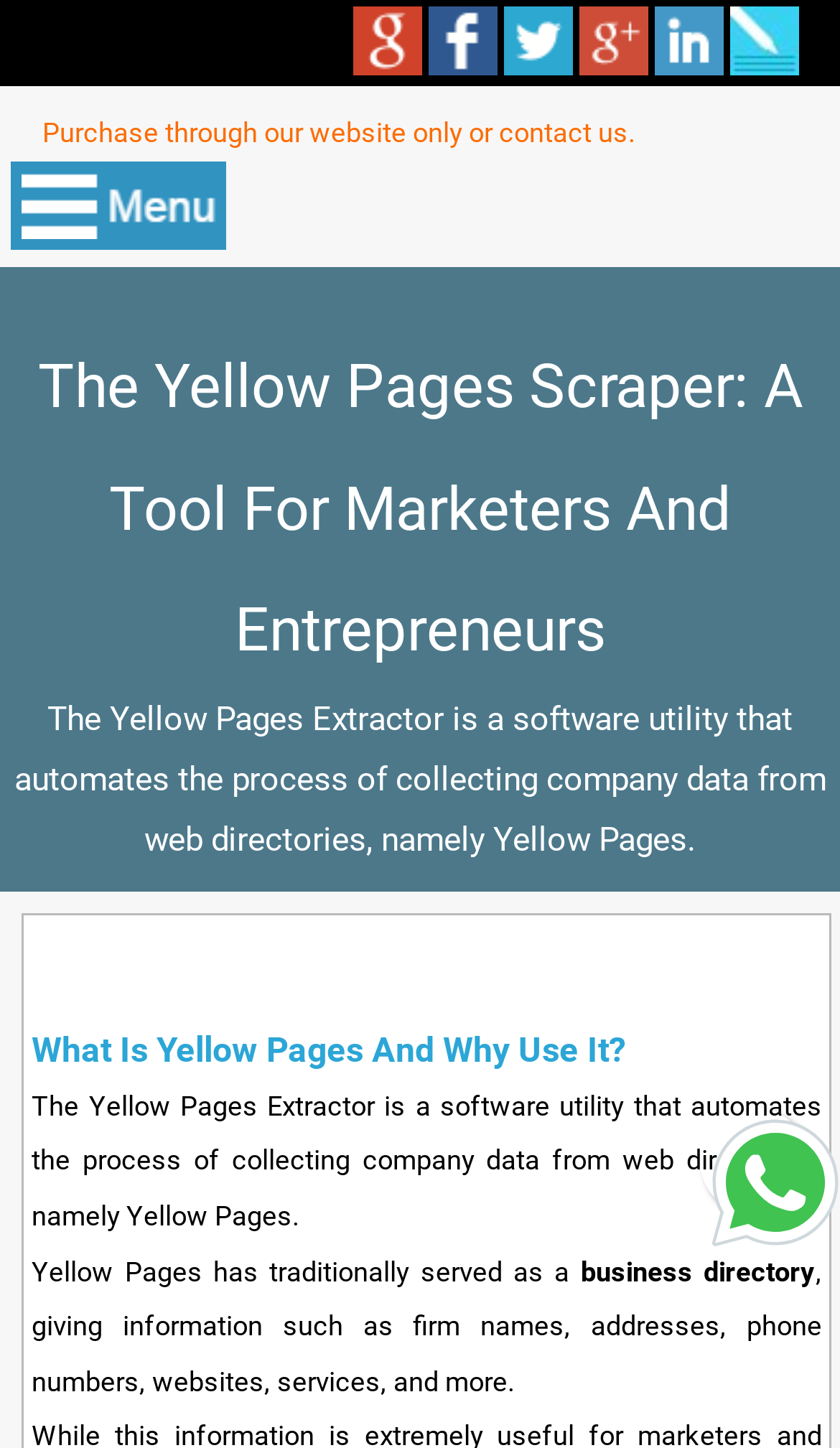Examine the image carefully and respond to the question with a detailed answer: 
Where can I purchase the Yellow Pages Extractor?

The webpage states 'Purchase through our website only or contact us.' This implies that the Yellow Pages Extractor can be purchased directly through the website or by contacting the website owners.